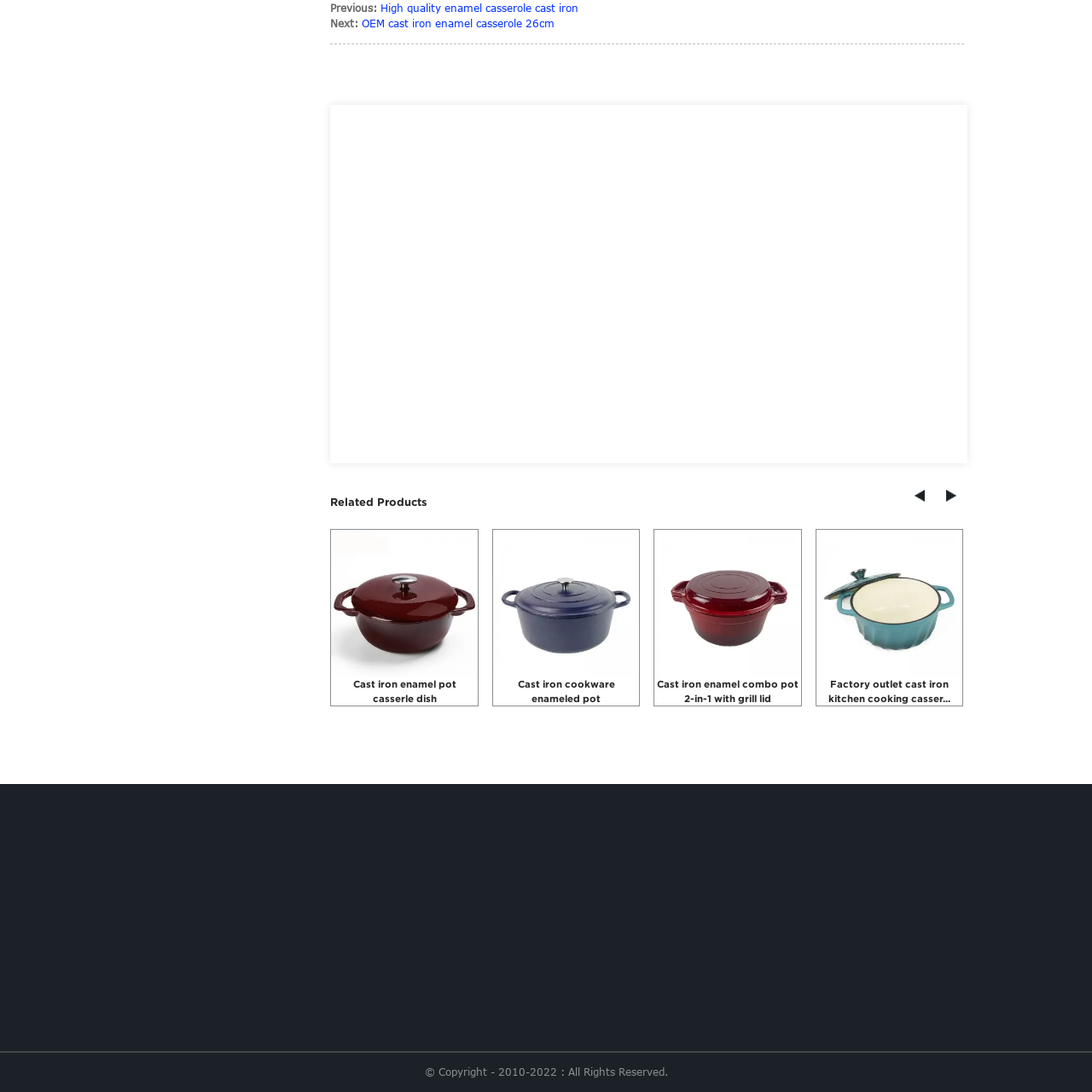Analyze the image encased in the red boundary, What is the purpose of the enamel coating?
 Respond using a single word or phrase.

Durability and ease of cleaning